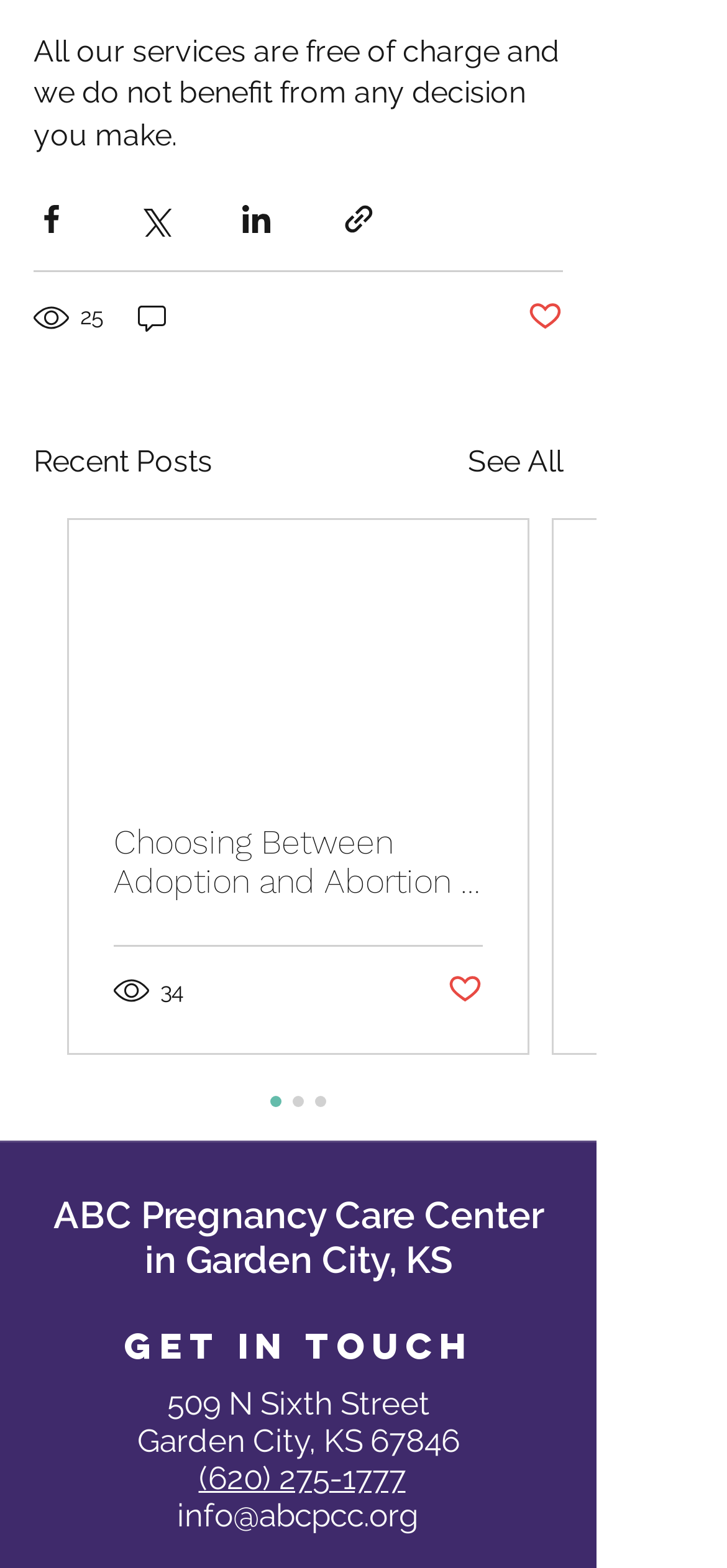Given the element description 35, specify the bounding box coordinates of the corresponding UI element in the format (top-left x, top-left y, bottom-right x, bottom-right y). All values must be between 0 and 1.

[0.823, 0.621, 0.926, 0.644]